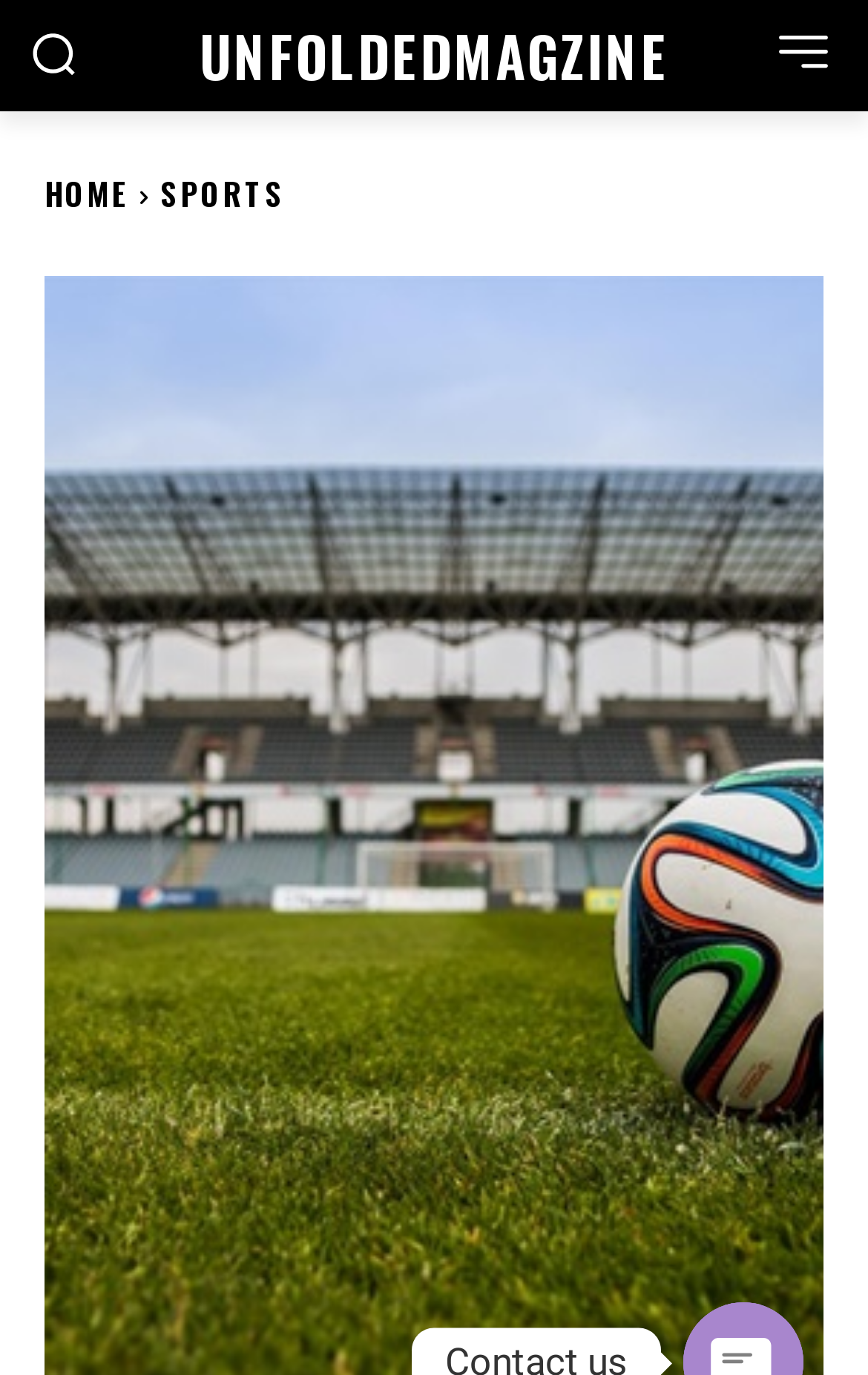Identify the bounding box of the HTML element described as: "Home".

[0.051, 0.123, 0.149, 0.157]